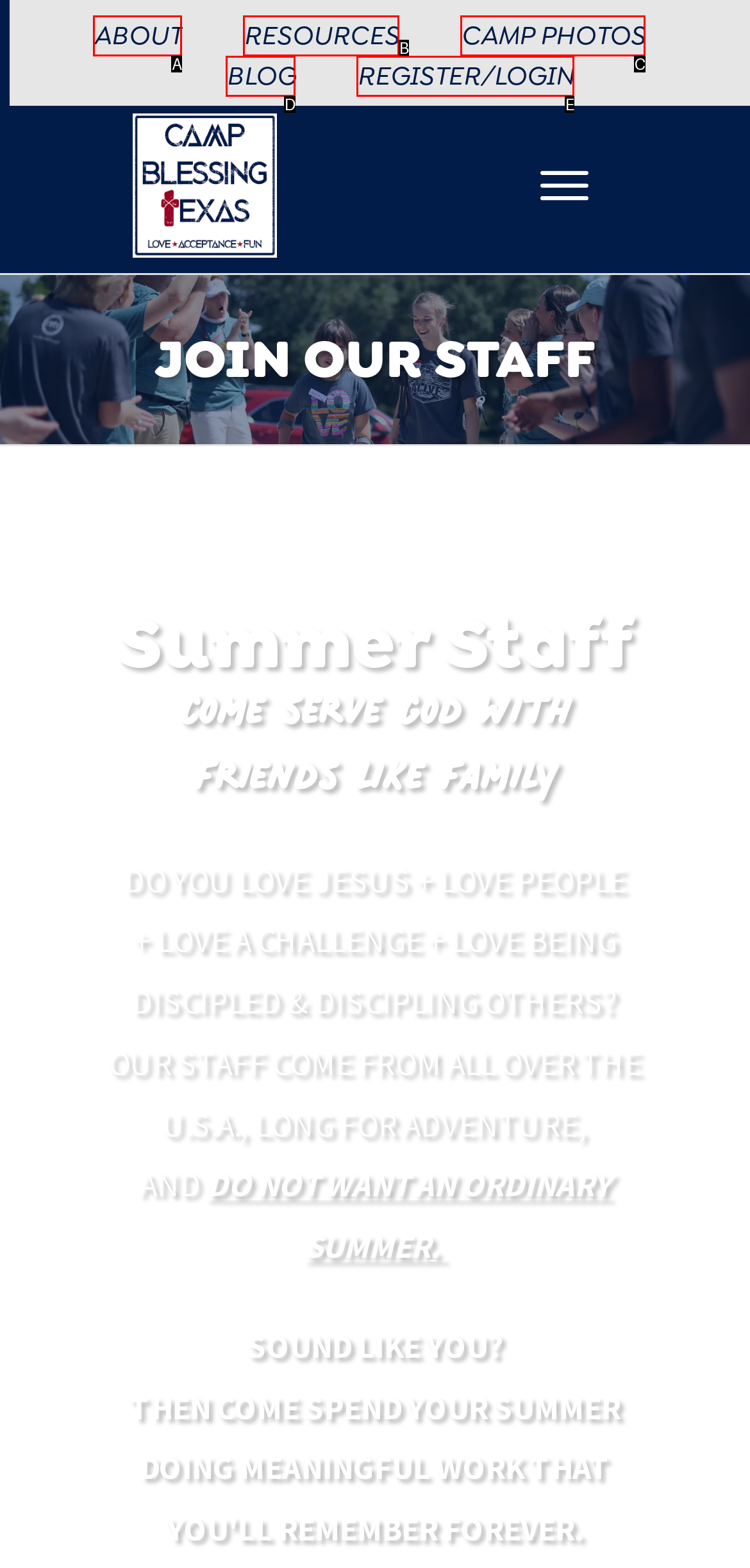Based on the given description: Camp Photos, identify the correct option and provide the corresponding letter from the given choices directly.

C